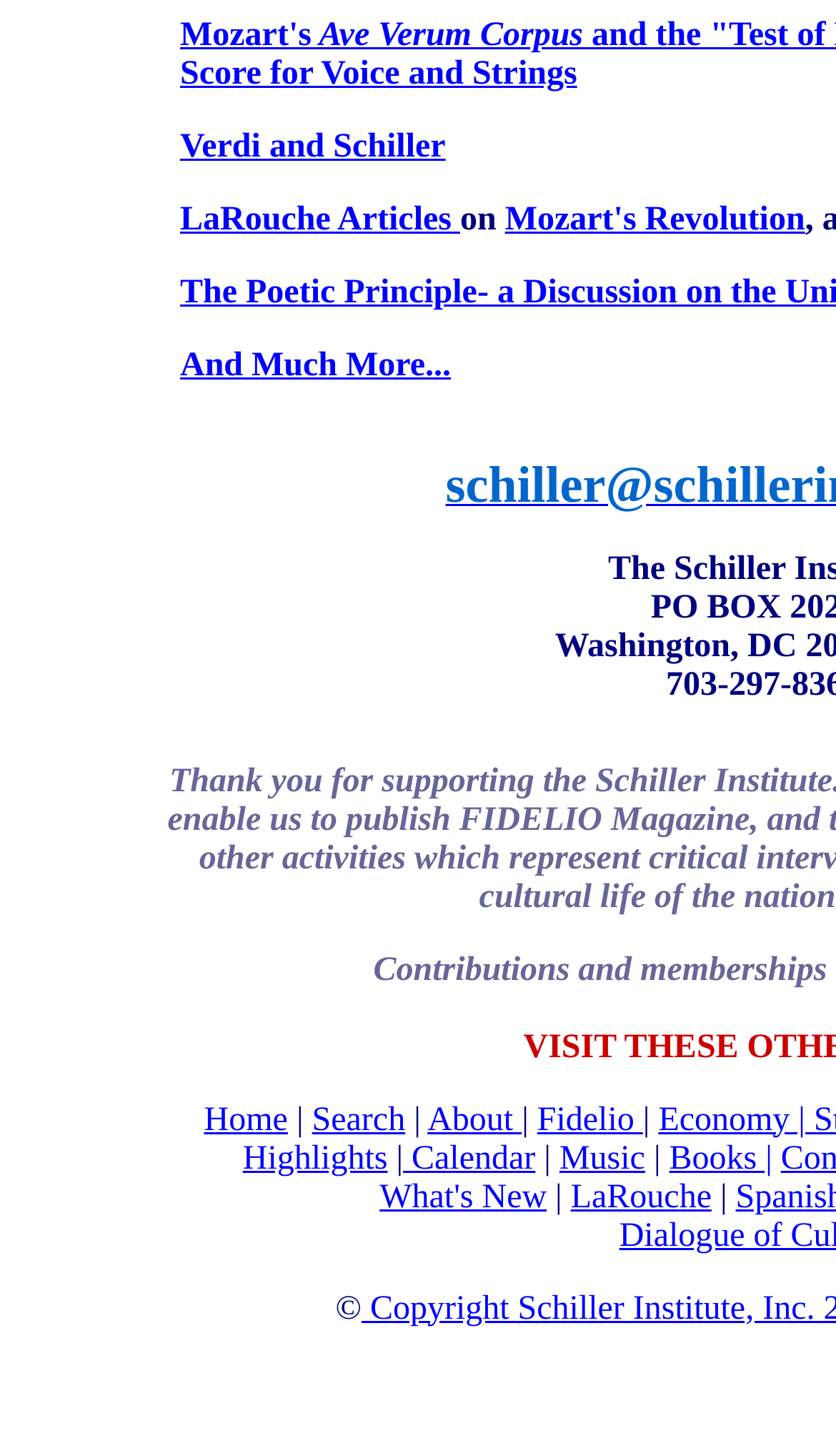Identify the bounding box coordinates of the specific part of the webpage to click to complete this instruction: "Read about Mozart's Revolution".

[0.604, 0.138, 0.963, 0.163]